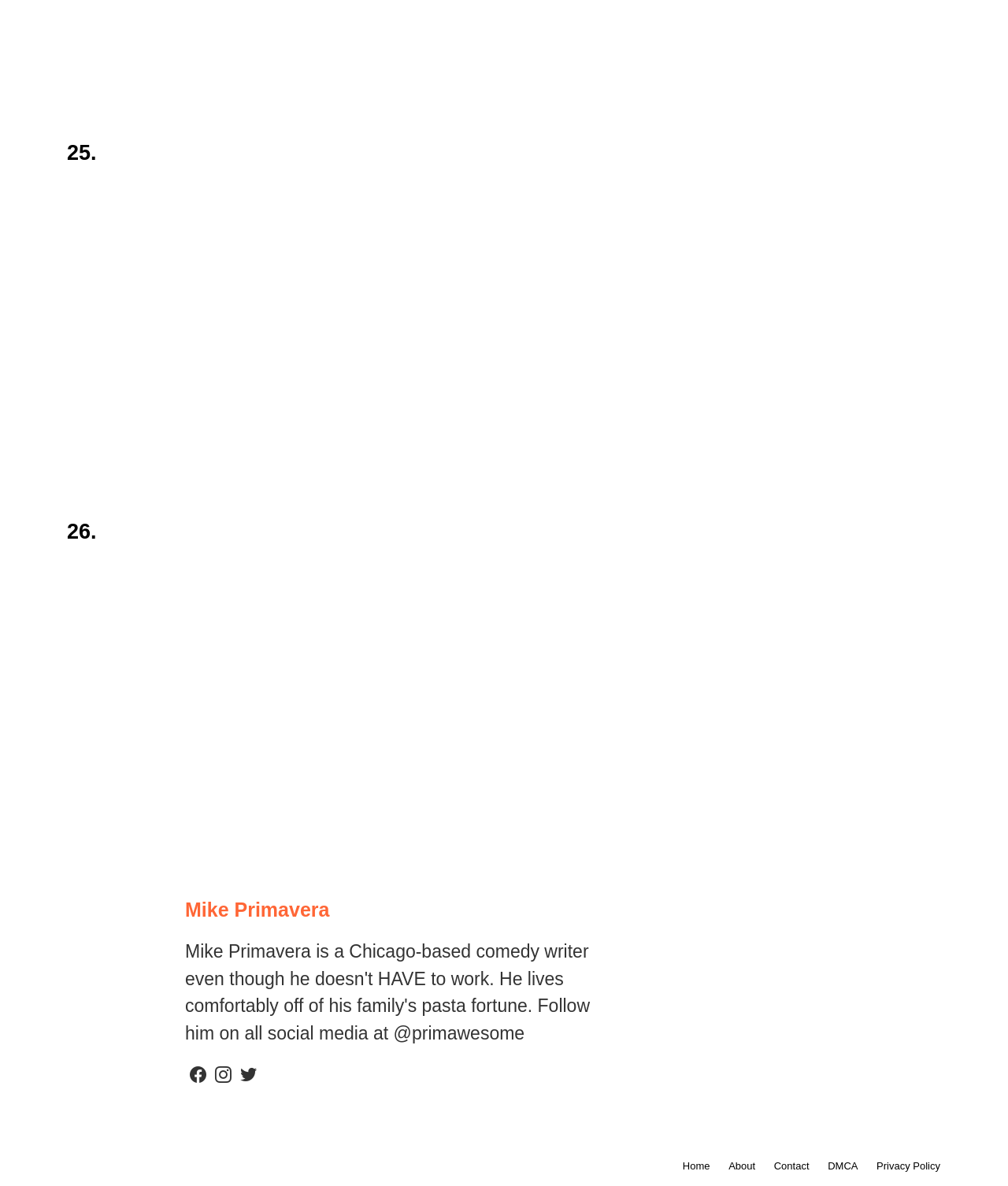Answer the question with a brief word or phrase:
What is the name of the person?

Mike Primavera